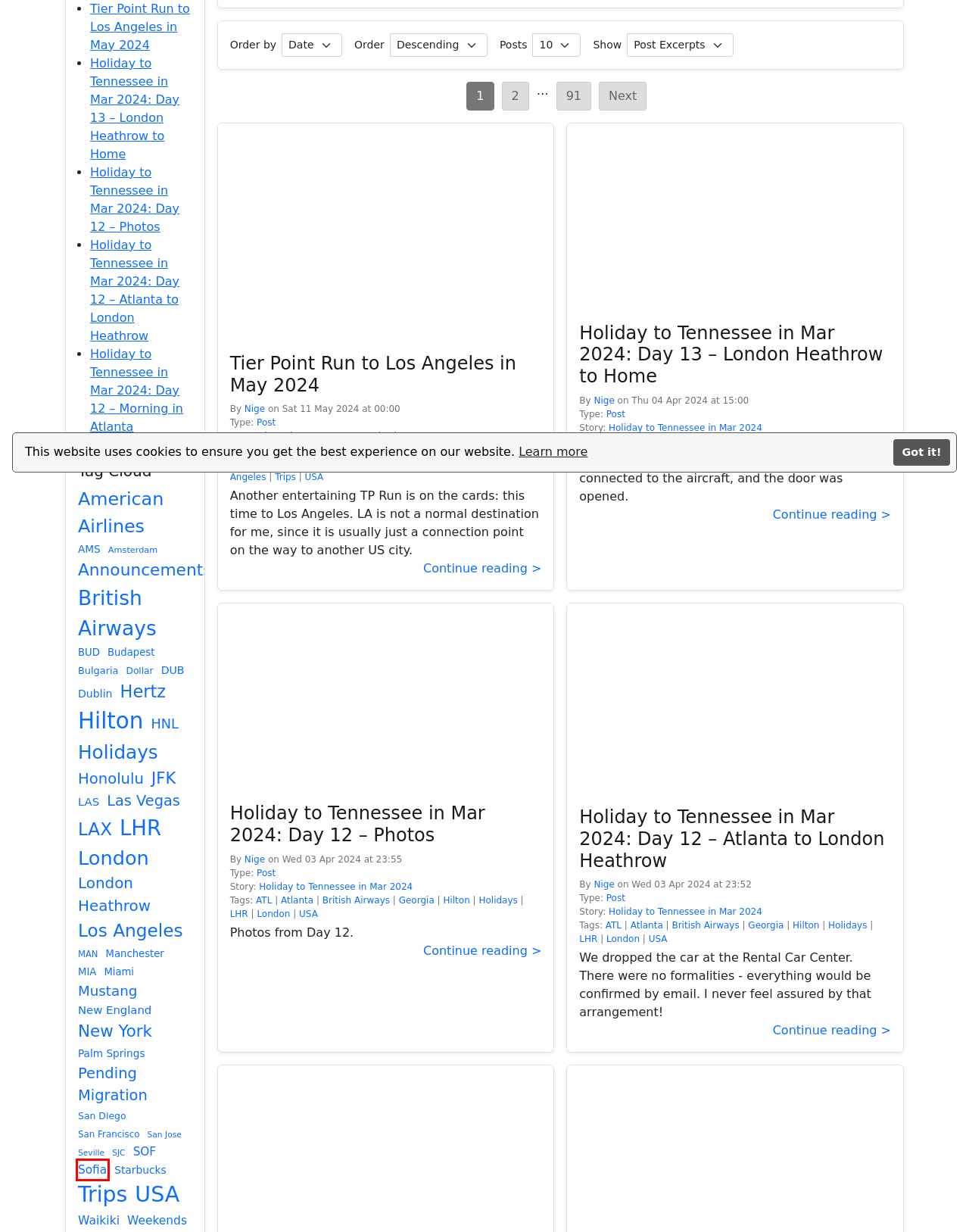Examine the screenshot of the webpage, noting the red bounding box around a UI element. Pick the webpage description that best matches the new page after the element in the red bounding box is clicked. Here are the candidates:
A. Sofia | The Billingham Blog
B. Los Angeles | The Billingham Blog
C. MIA | The Billingham Blog
D. Amsterdam | The Billingham Blog
E. Manchester | The Billingham Blog
F. London Heathrow | The Billingham Blog
G. MAN | The Billingham Blog
H. New England | The Billingham Blog

A